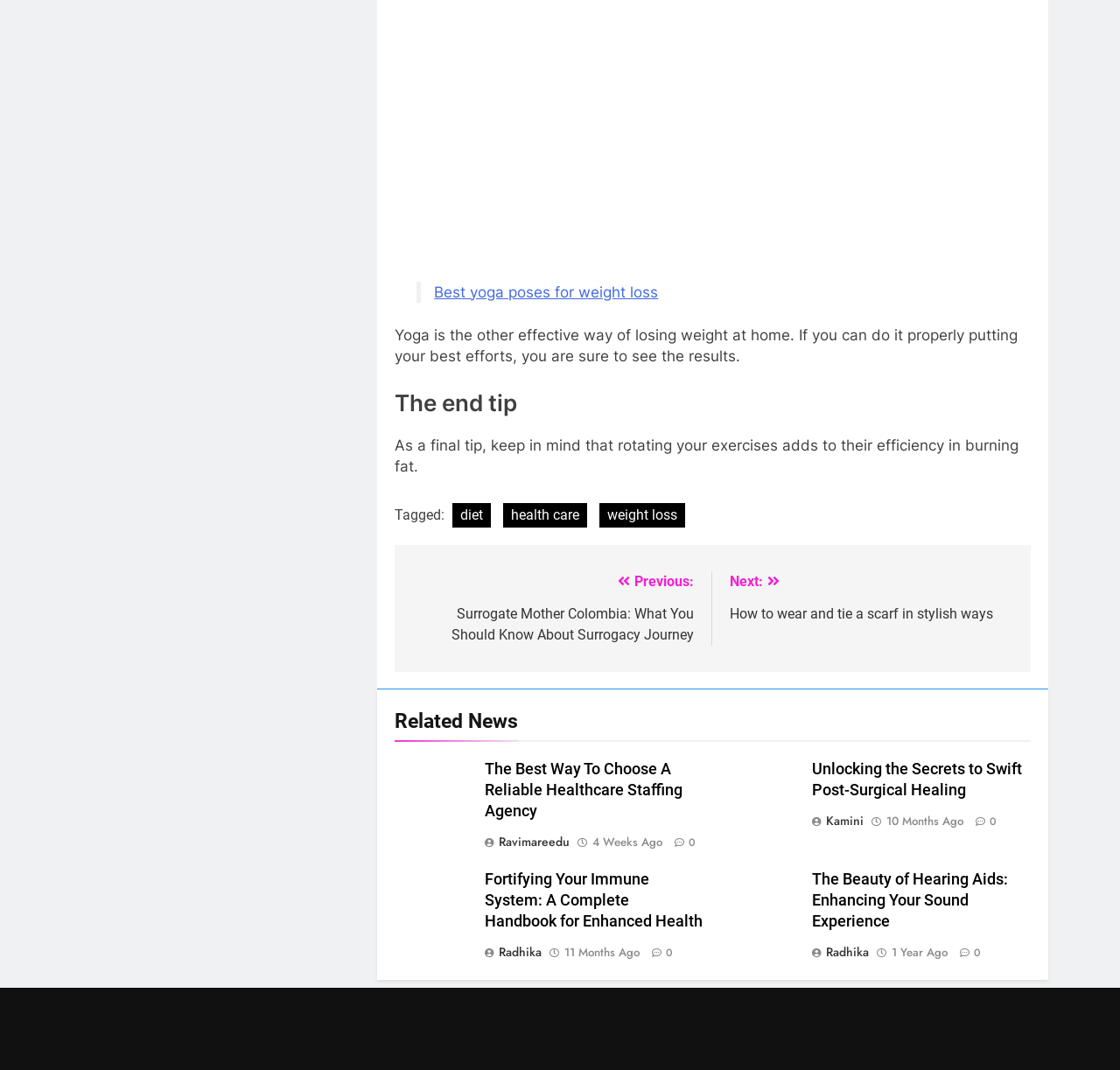Provide the bounding box coordinates of the HTML element described by the text: "weight loss".

[0.535, 0.47, 0.612, 0.493]